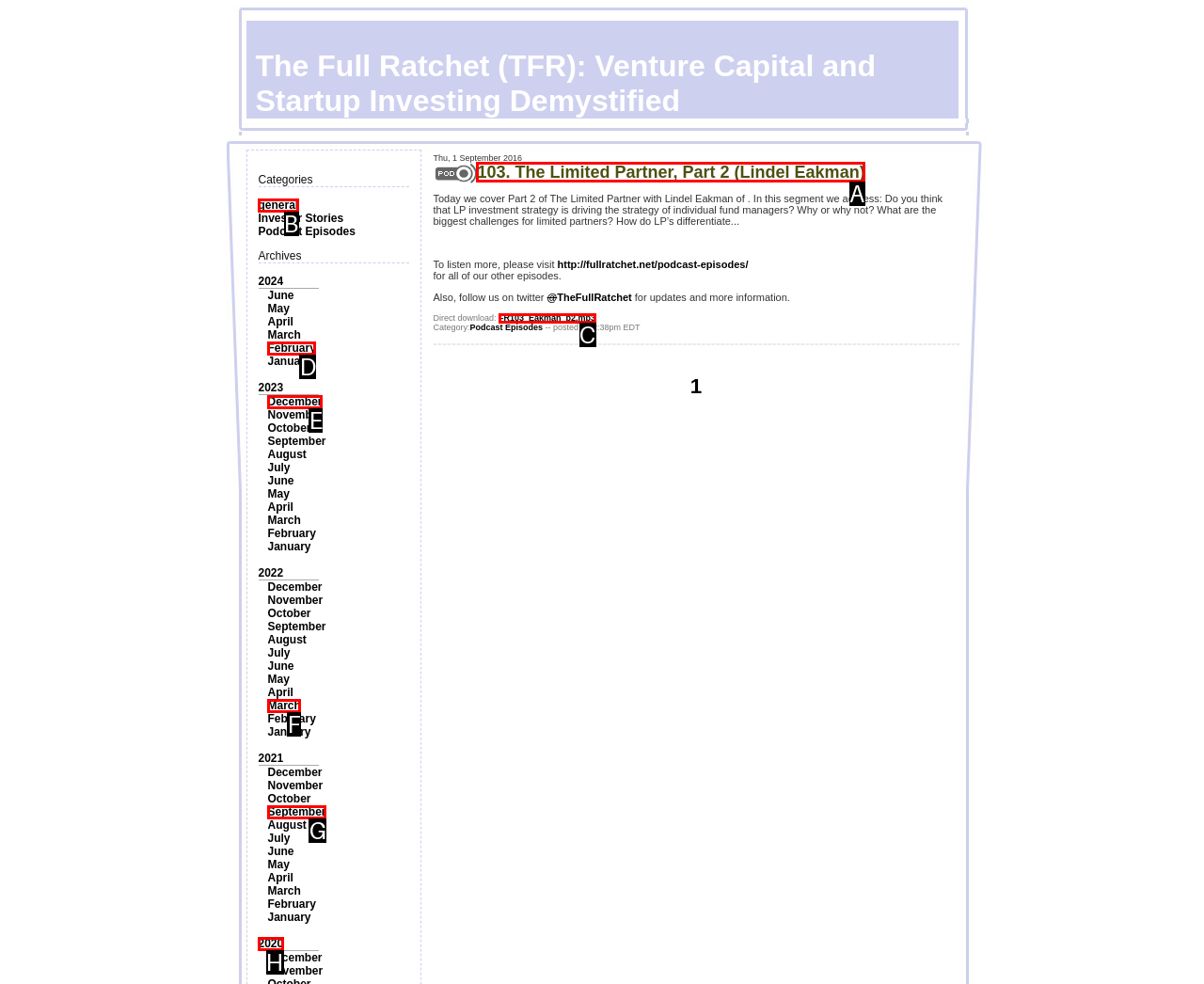Identify the correct UI element to click for the following task: Listen to podcast episode 103 Choose the option's letter based on the given choices.

A